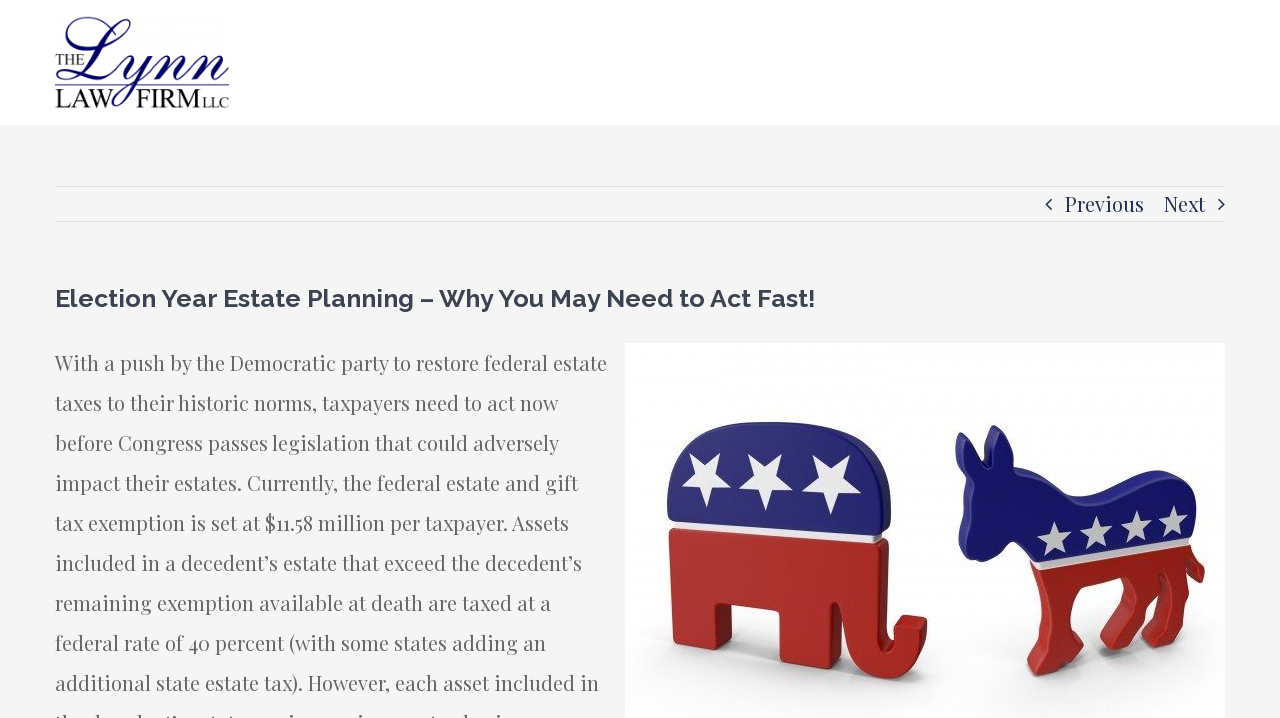Extract the heading text from the webpage.

Election Year Estate Planning – Why You May Need to Act Fast!